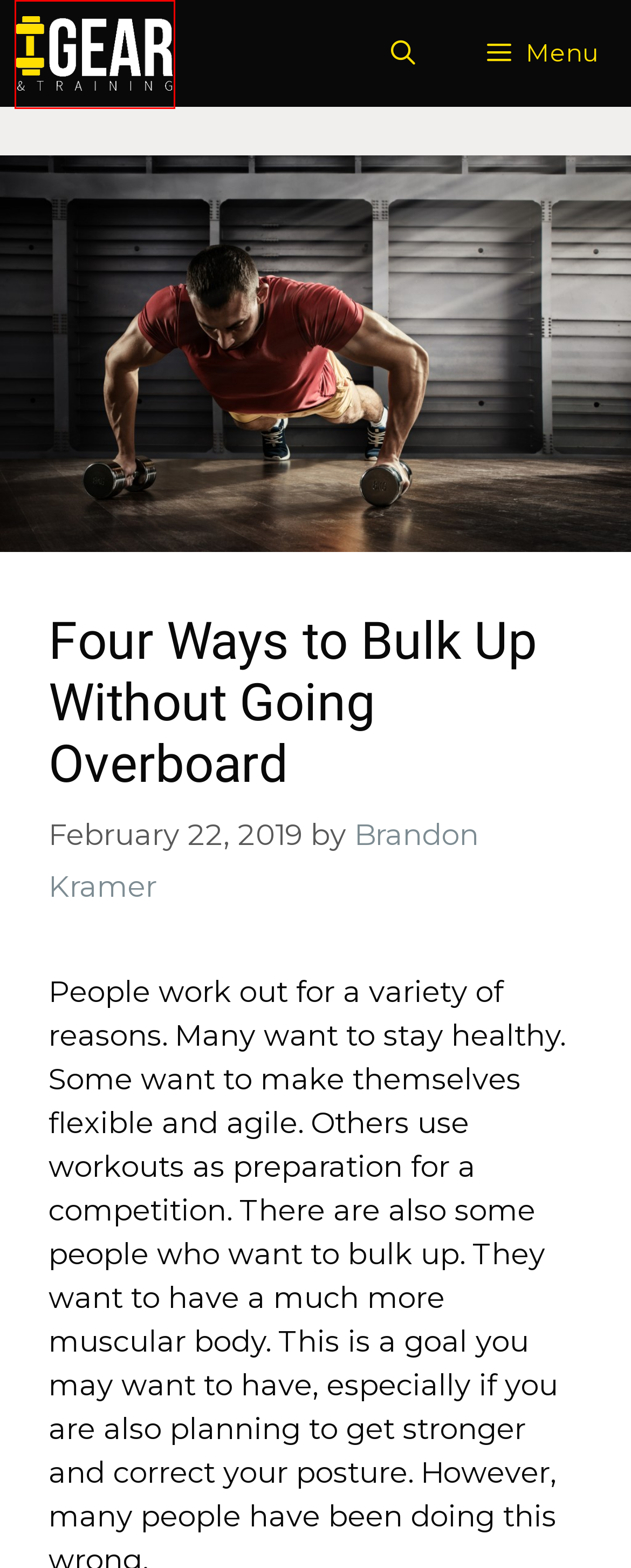Analyze the screenshot of a webpage that features a red rectangle bounding box. Pick the webpage description that best matches the new webpage you would see after clicking on the element within the red bounding box. Here are the candidates:
A. Mind-Body Connection Archives - Gear and Training
B. Sitemap Page - Gear and Training
C. Gear & Training: Your Fitness Hub for Workouts & Nutrition
D. When Should You See & Talk to a Hair Doctor? 4 Ways to Find Out | Gear and Training
E. Learn the Benefits of Dry Sauna vs Wet Sauna: Which One Suits You Best
F. Grow Beautiful Locks with These Hair Solutions | Gear and Training
G. Privacy Policy | Gear & Training
H. What Kind of Artificial Turf Should You Get for Your Gym? - Gear and Training

C